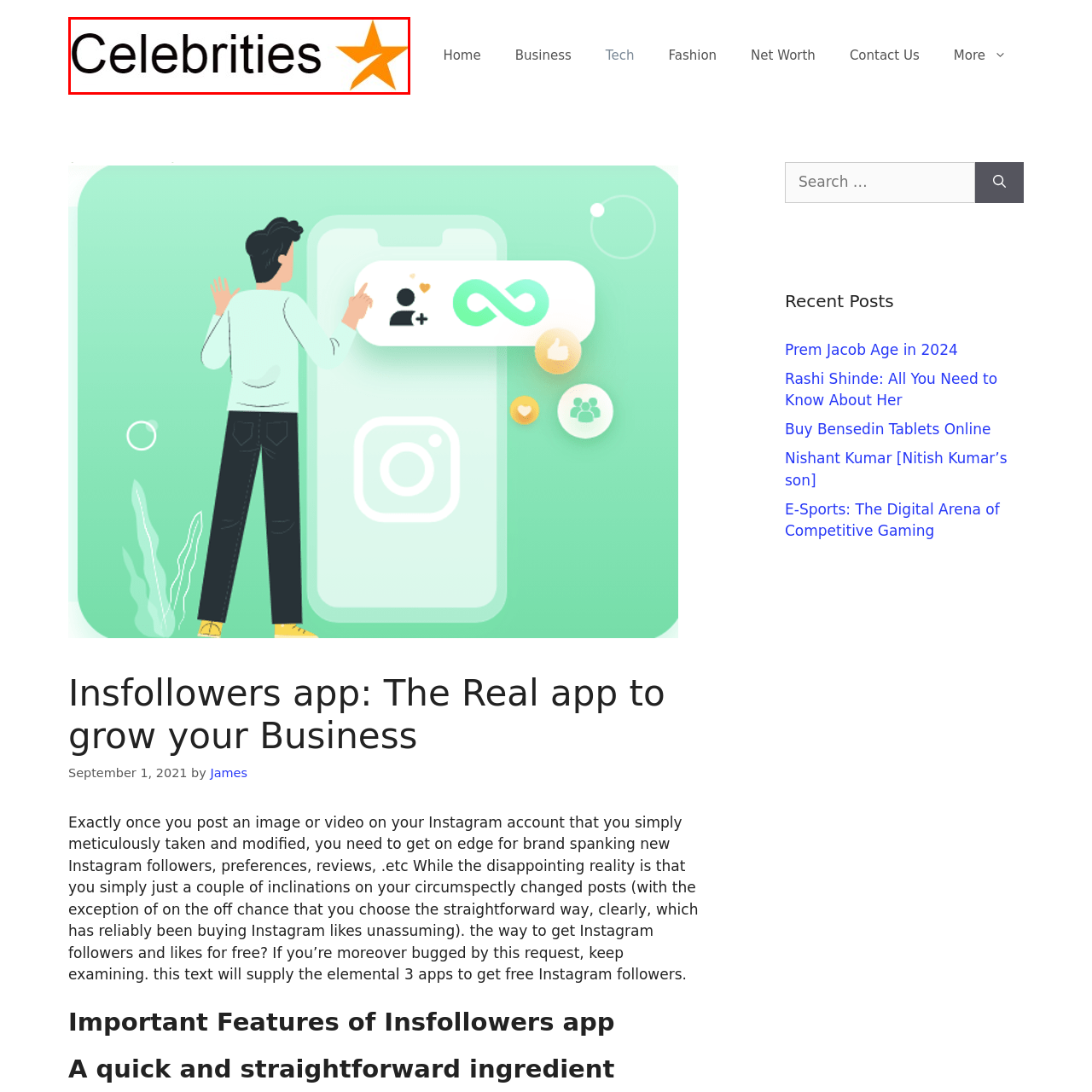Provide a thorough description of the scene captured within the red rectangle.

The image features the word "Celebrities" prominently displayed in a bold, black font, accompanied by an orange star icon to the right. This design emphasizes the allure and attention associated with celebrity culture, capturing the essence of fame and recognition. Positioned within the context of the "Celebrities Income" section of the Insfollowers app page, this visual element suggests a focus on the financial aspects and earnings related to celebrity status. The overall aesthetic combines simplicity with a striking color contrast, effectively drawing viewers' attention to the topic at hand.